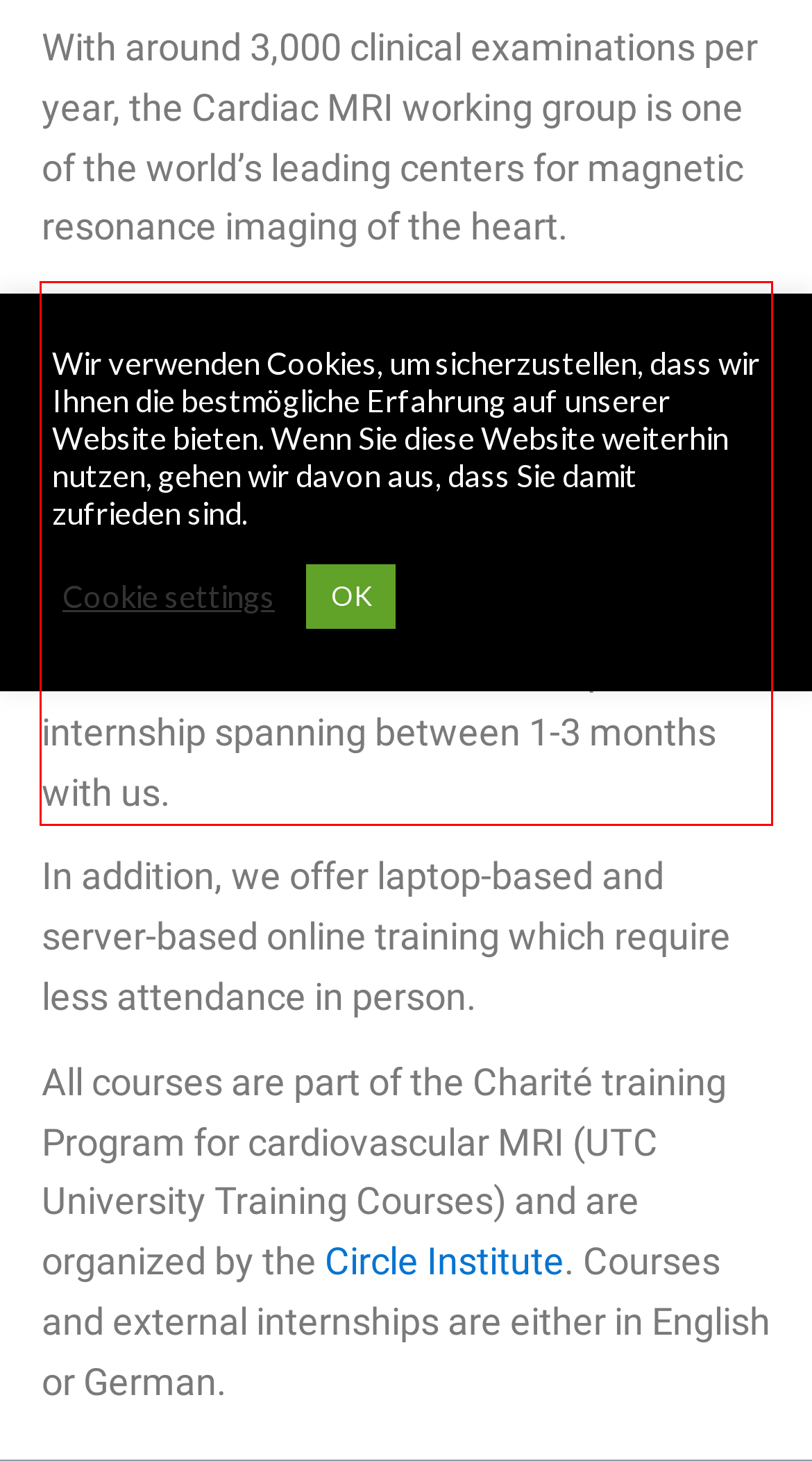Examine the webpage screenshot and use OCR to obtain the text inside the red bounding box.

Since 2001 we have been offering cardiac-MRI courses and internships on a regular basis. To date, more than 1,750 cardiologists, radiologists, and medical technicians from all over the world have taken part in a total of over 230 courses and more than 180 doctors have completed an internship spanning between 1-3 months with us.